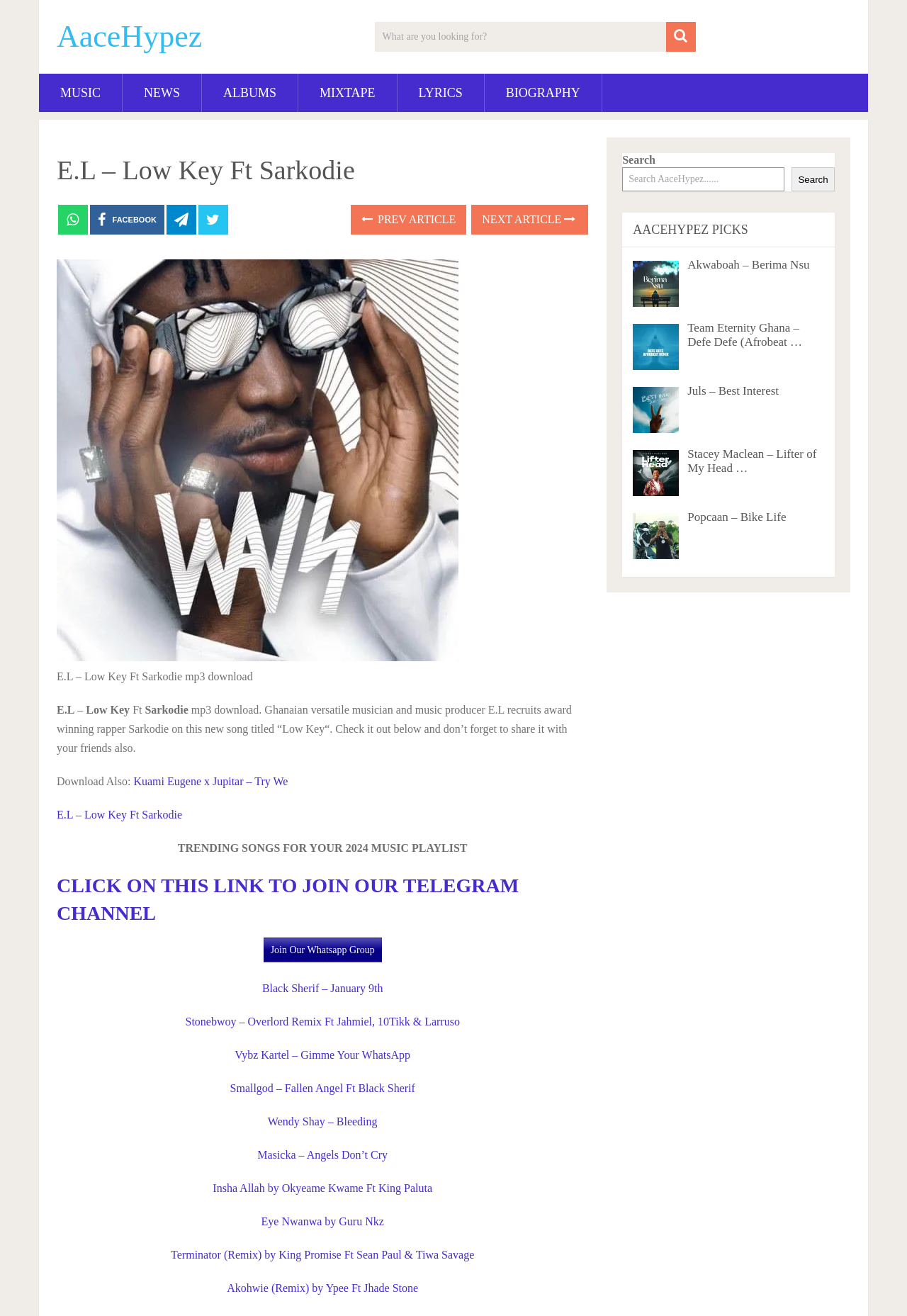What is the purpose of the search box?
Answer the question with as much detail as you can, using the image as a reference.

The search box is located in the top-right corner of the webpage, and it has a placeholder text that says 'What are you looking for?'. This suggests that the search box is intended for users to search for songs or other music-related content on the website.